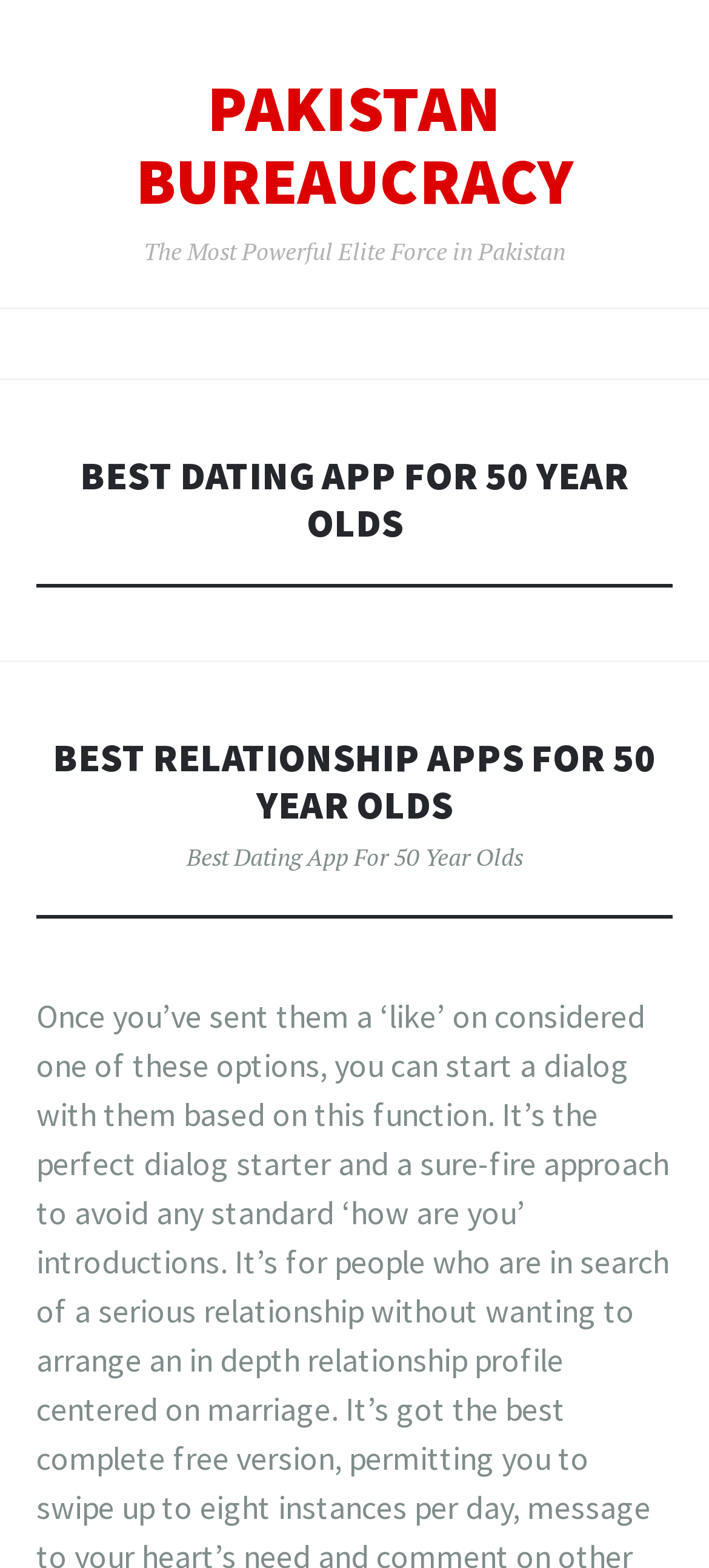Give an in-depth explanation of the webpage layout and content.

The webpage appears to be a blog post or article about dating apps for people over 50 years old, with a focus on Pakistan. At the top of the page, there is a large heading that reads "PAKISTAN BUREAUCRACY", which is also a clickable link. Below this heading, there is another heading that reads "The Most Powerful Elite Force in Pakistan". 

To the right of the "PAKISTAN BUREAUCRACY" heading, there is a link that says "SKIP TO CONTENT". 

Further down the page, there is a section with a heading that reads "BEST DATING APP FOR 50 YEAR OLDS". Below this heading, there is another heading that reads "BEST RELATIONSHIP APPS FOR 50 YEAR OLDS", which is also a clickable link. There is also a link that reads "Best Dating App For 50 Year Olds" located to the right of the "BEST RELATIONSHIP APPS FOR 50 YEAR OLDS" heading.